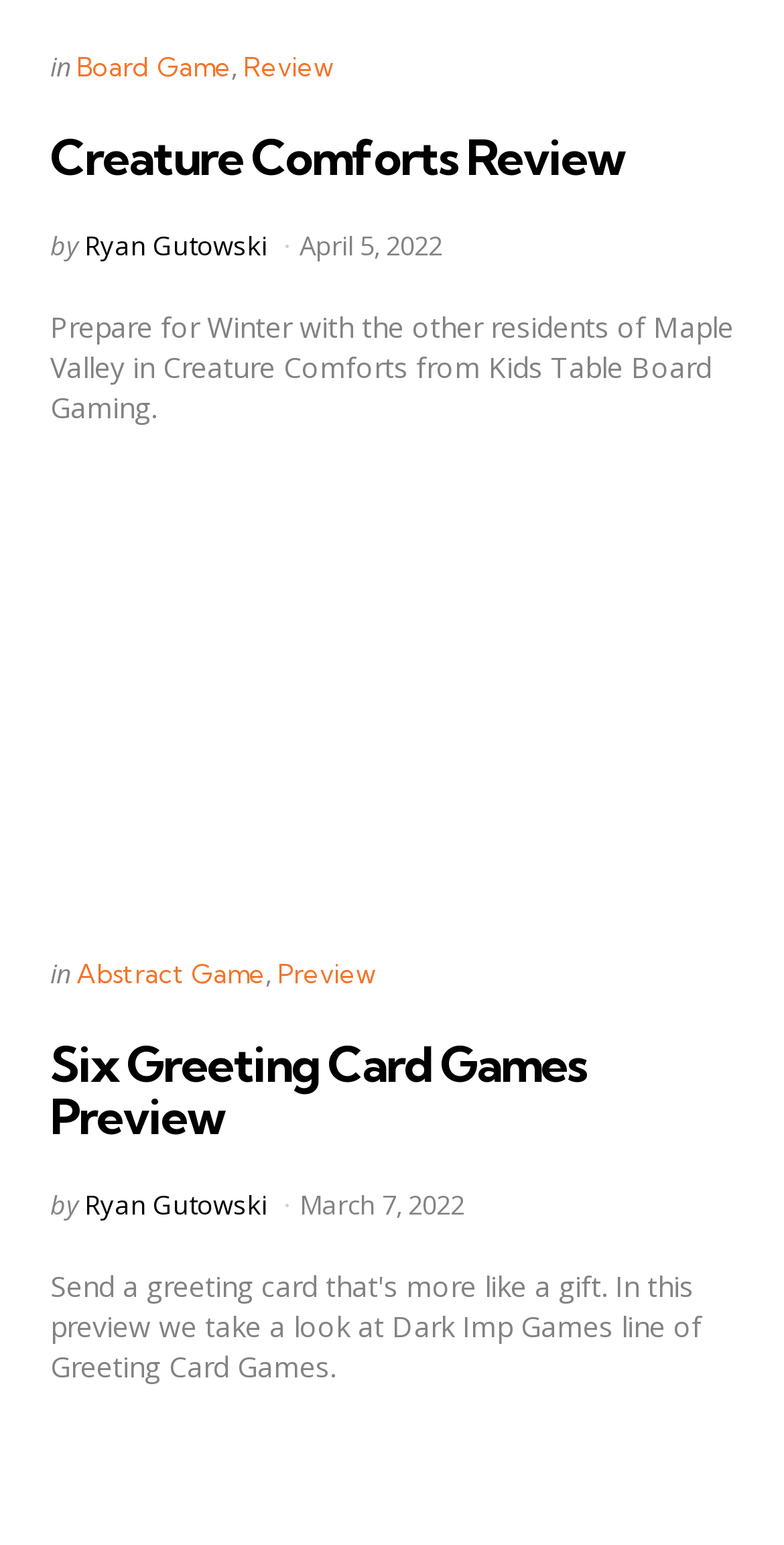What is the category of the first article?
Can you offer a detailed and complete answer to this question?

I looked at the first article element and found the category links 'Board Game' and 'Review' under the 'Posted in' text.